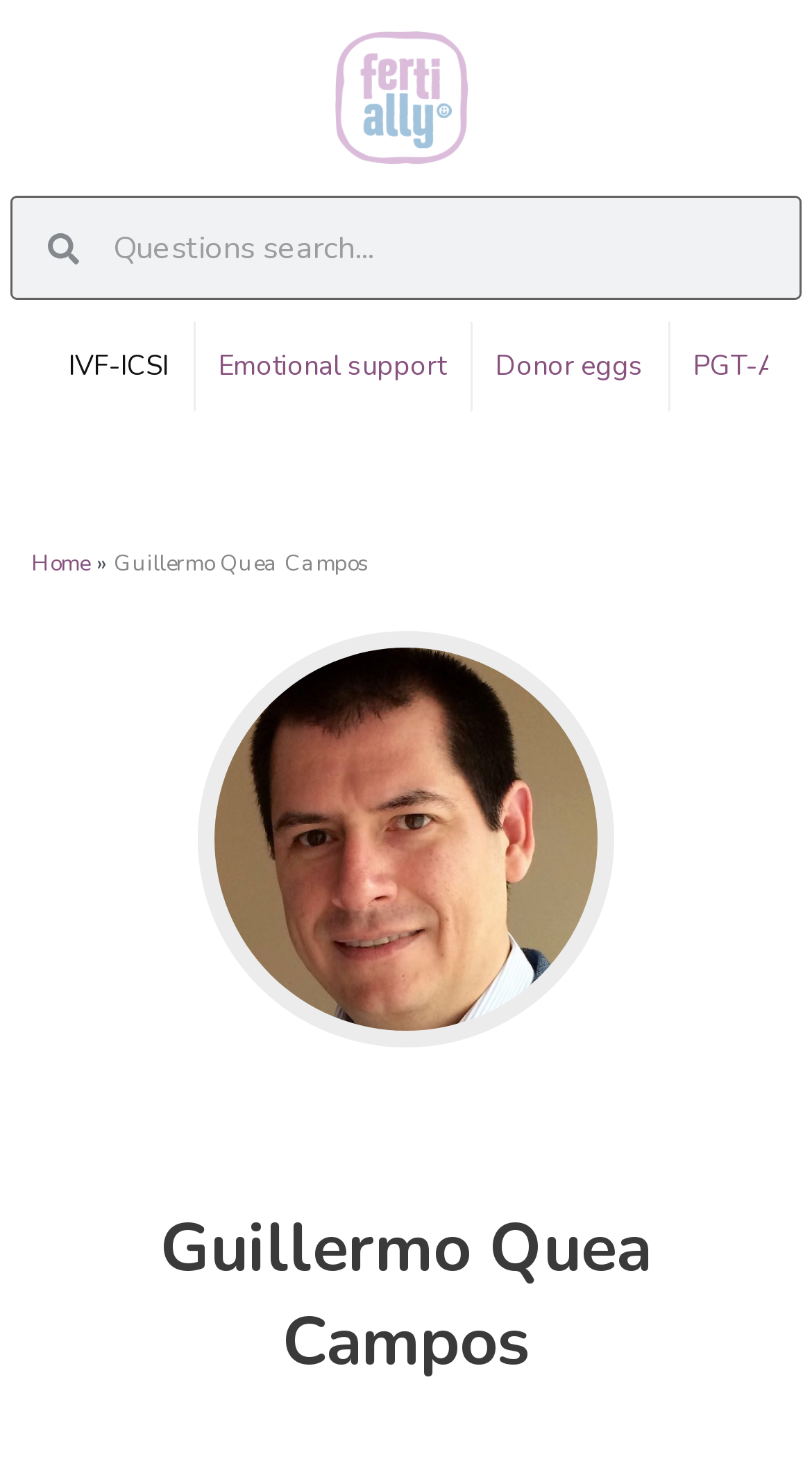Please identify the bounding box coordinates of the element that needs to be clicked to perform the following instruction: "Go to homepage".

[0.038, 0.371, 0.11, 0.392]